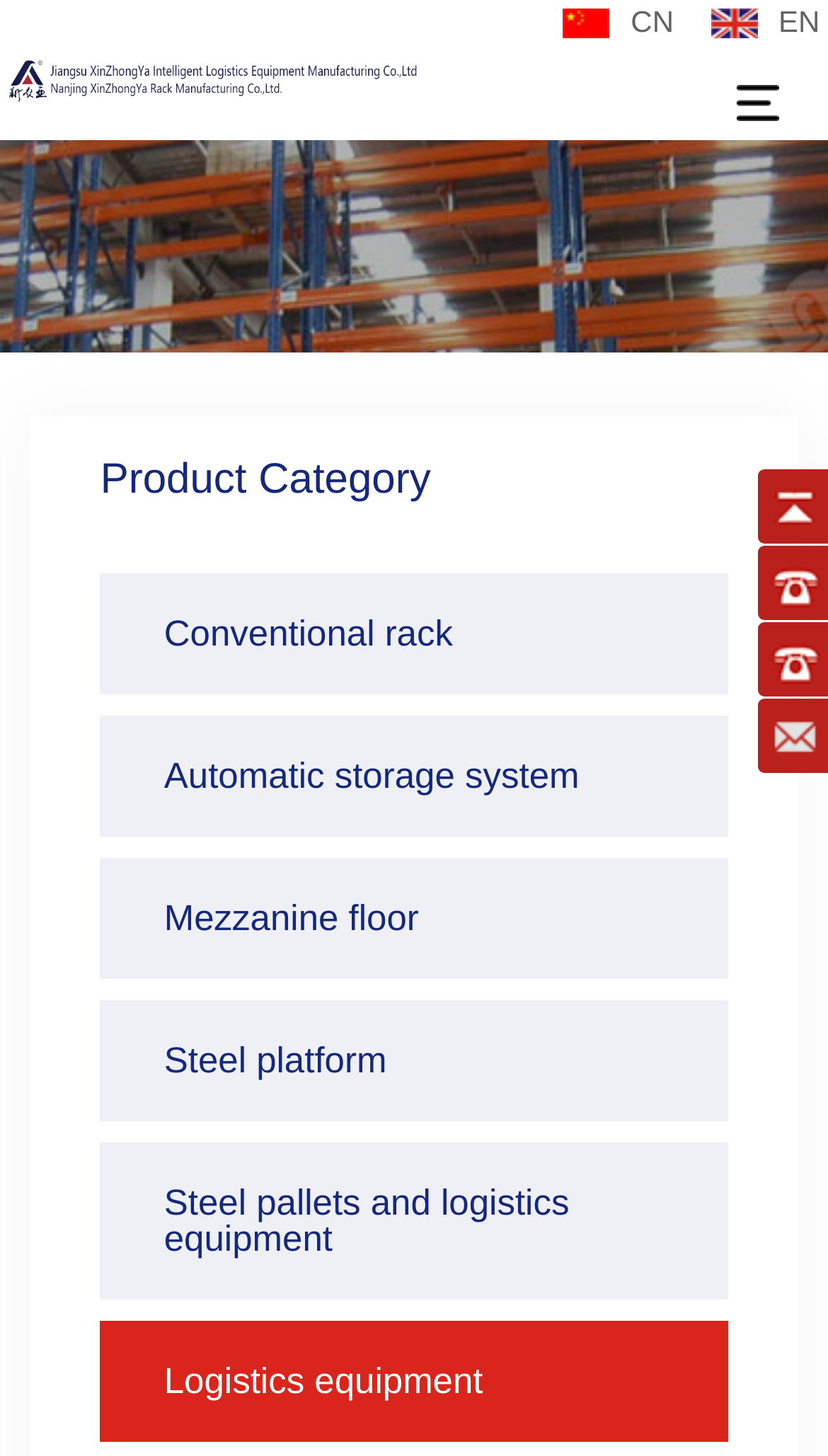Identify the bounding box coordinates of the clickable region necessary to fulfill the following instruction: "Switch to Chinese language". The bounding box coordinates should be four float numbers between 0 and 1, i.e., [left, top, right, bottom].

[0.68, 0.003, 0.814, 0.026]